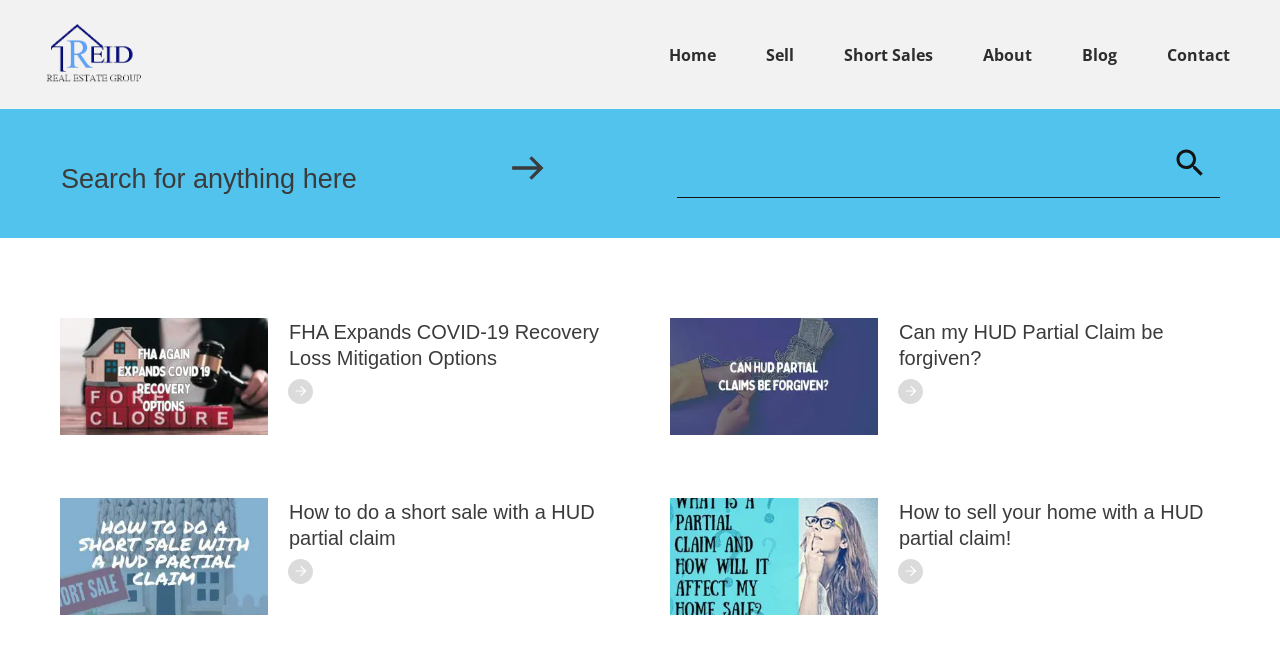Determine the bounding box coordinates of the region that needs to be clicked to achieve the task: "Learn how to do a short sale with a HUD partial claim".

[0.226, 0.743, 0.476, 0.82]